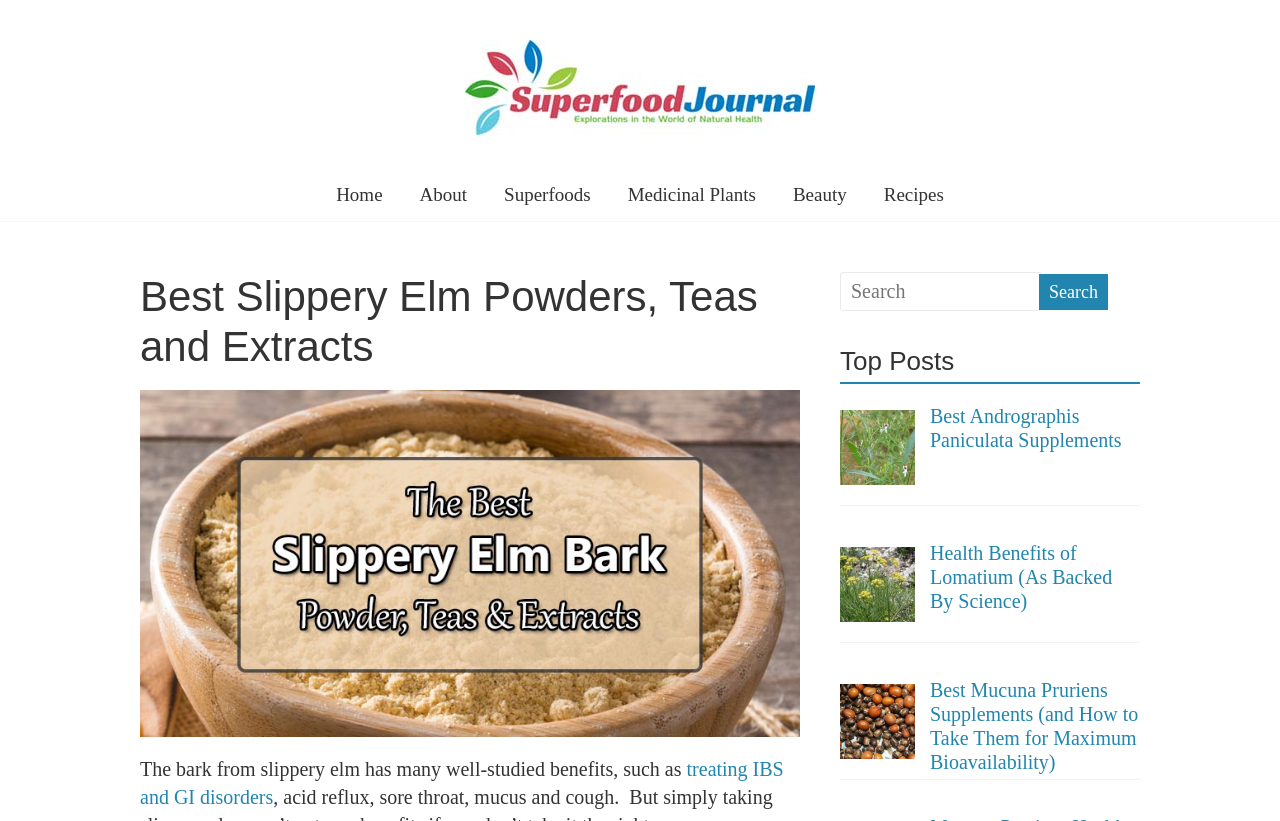What is the navigation menu for?
Please utilize the information in the image to give a detailed response to the question.

The navigation menu is a series of links at the top of the webpage, including 'Home', 'About', 'Superfoods', 'Medicinal Plants', 'Beauty', and 'Recipes', which allow users to navigate to different sections of the website.